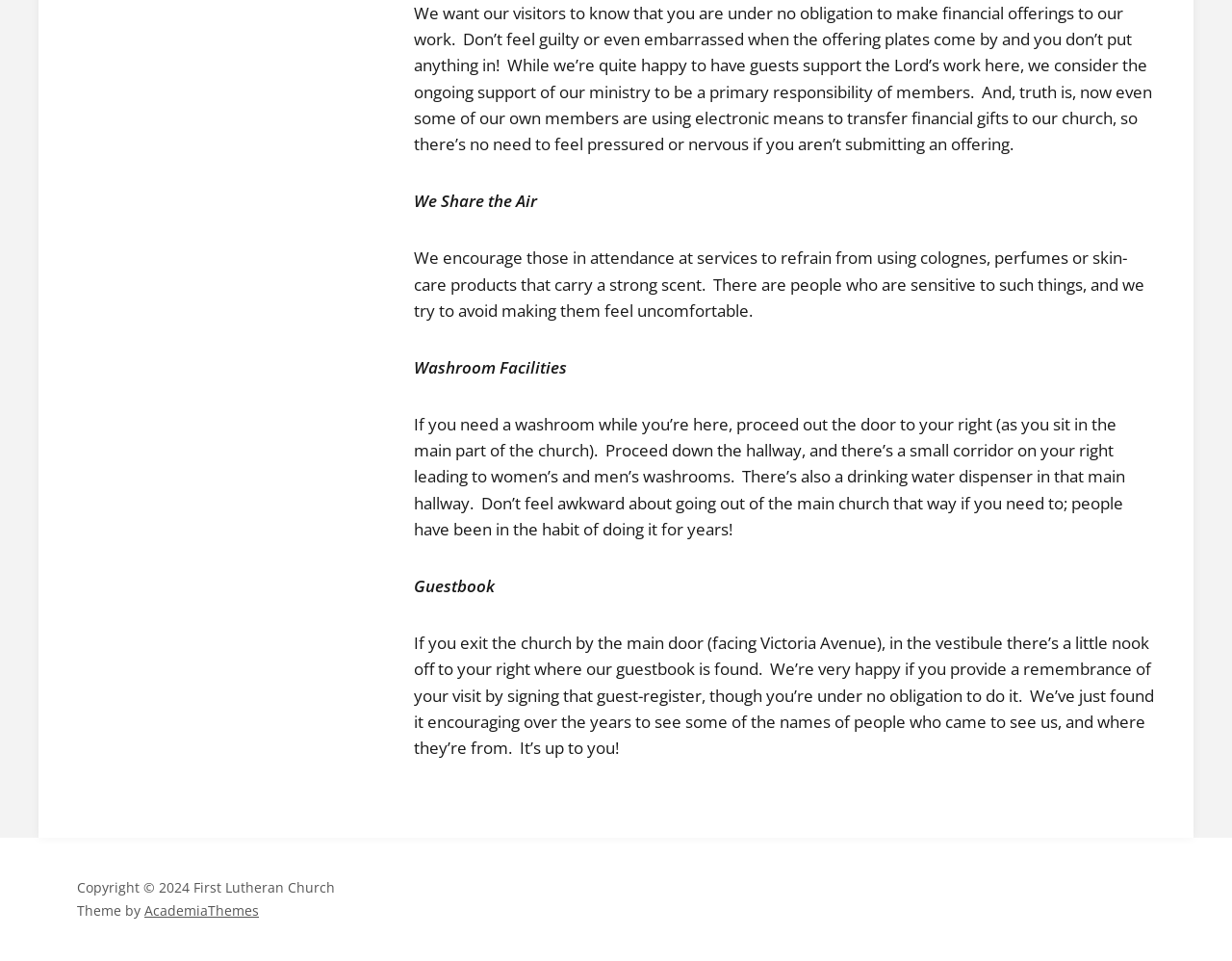What is the purpose of refraining from using colognes in the church?
Please respond to the question thoroughly and include all relevant details.

According to the text, the church encourages those in attendance at services to refrain from using colognes, perfumes, or skin-care products that carry a strong scent because there are people who are sensitive to such things and they try to avoid making them feel uncomfortable.